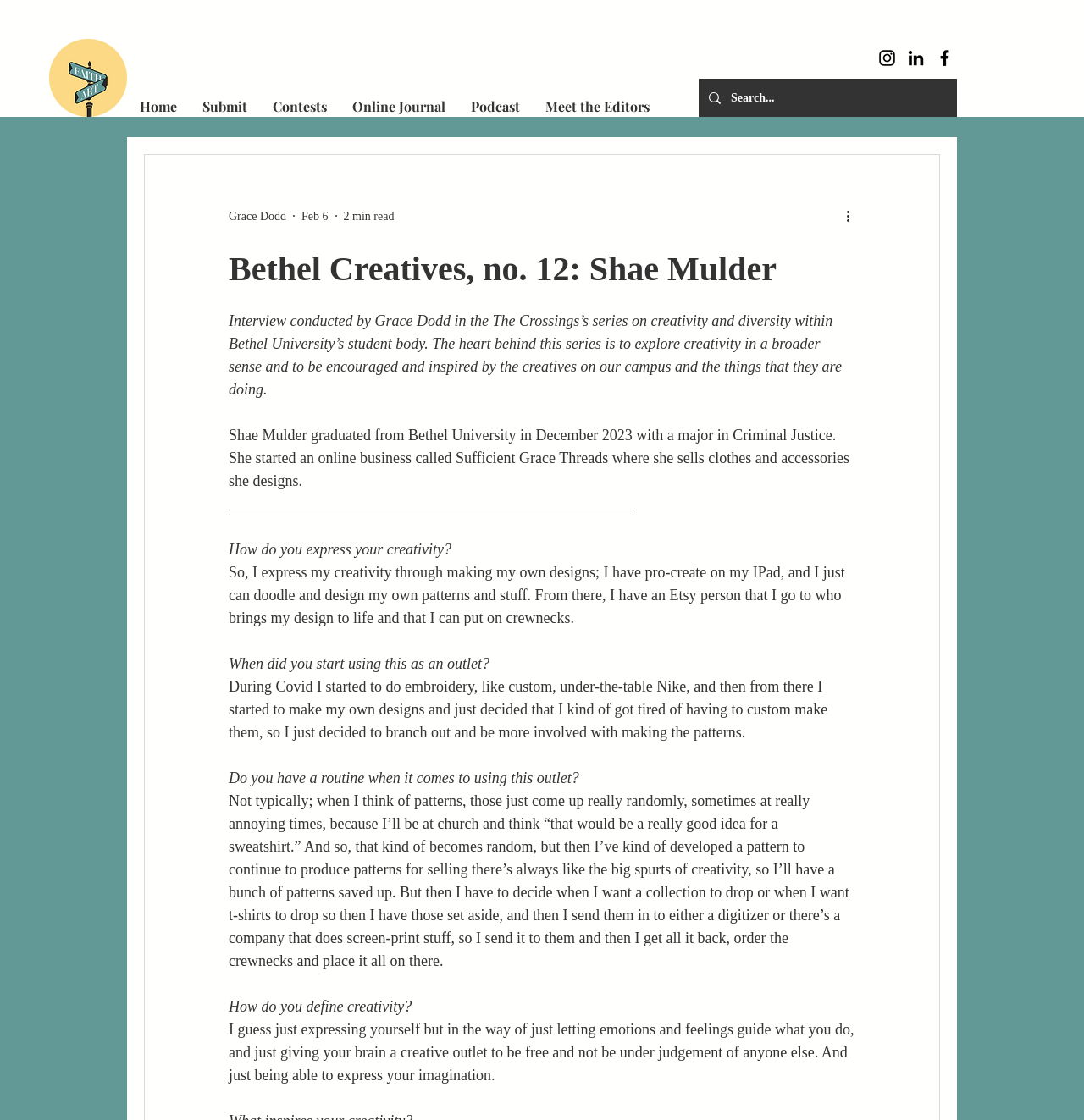Determine the bounding box coordinates of the clickable region to follow the instruction: "Search for something".

[0.674, 0.07, 0.85, 0.104]